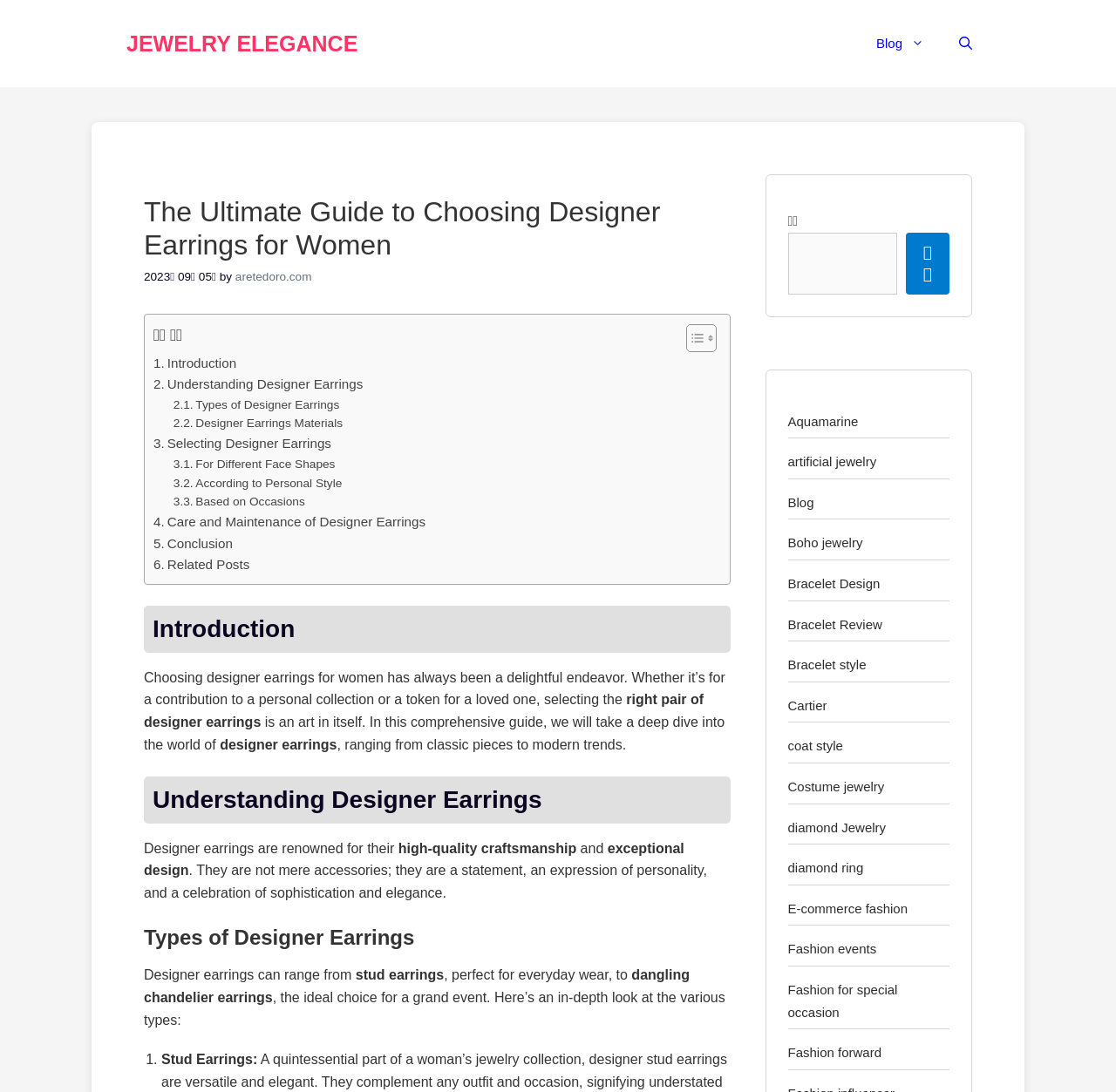Identify the bounding box for the described UI element. Provide the coordinates in (top-left x, top-left y, bottom-right x, bottom-right y) format with values ranging from 0 to 1: online form

None